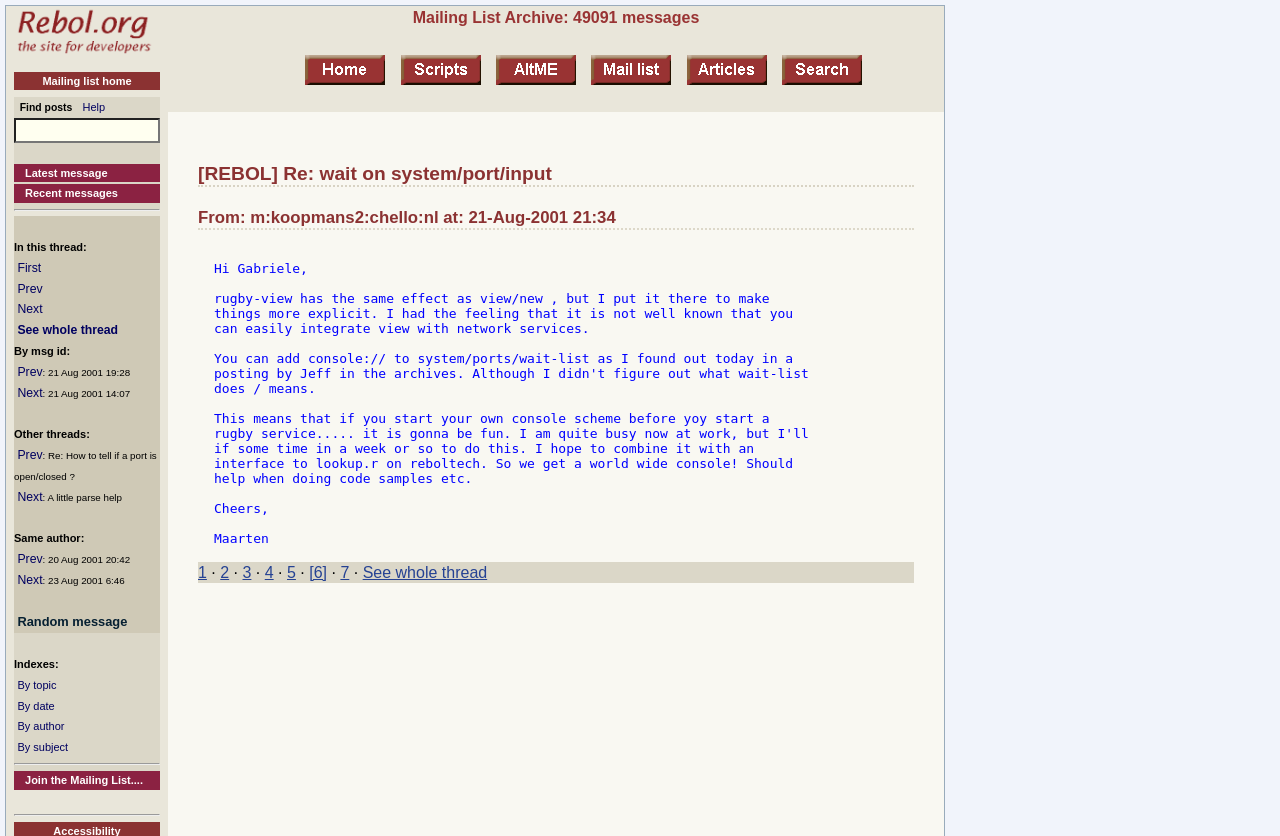Determine the bounding box coordinates of the clickable area required to perform the following instruction: "View the latest message". The coordinates should be represented as four float numbers between 0 and 1: [left, top, right, bottom].

[0.011, 0.196, 0.125, 0.218]